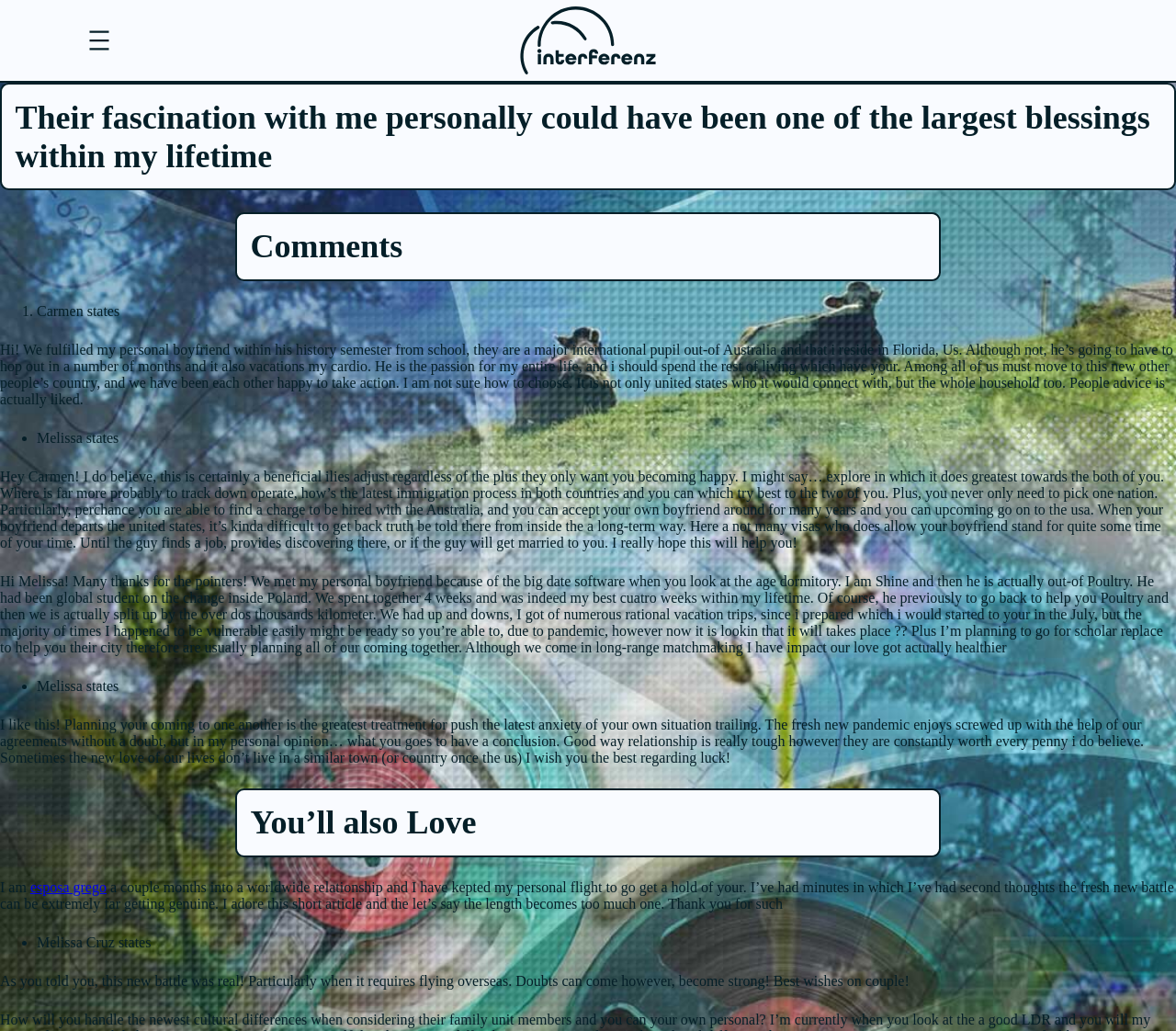How many months had the author of the last comment been in a global relationship?
Look at the image and answer with only one word or phrase.

A couple of months